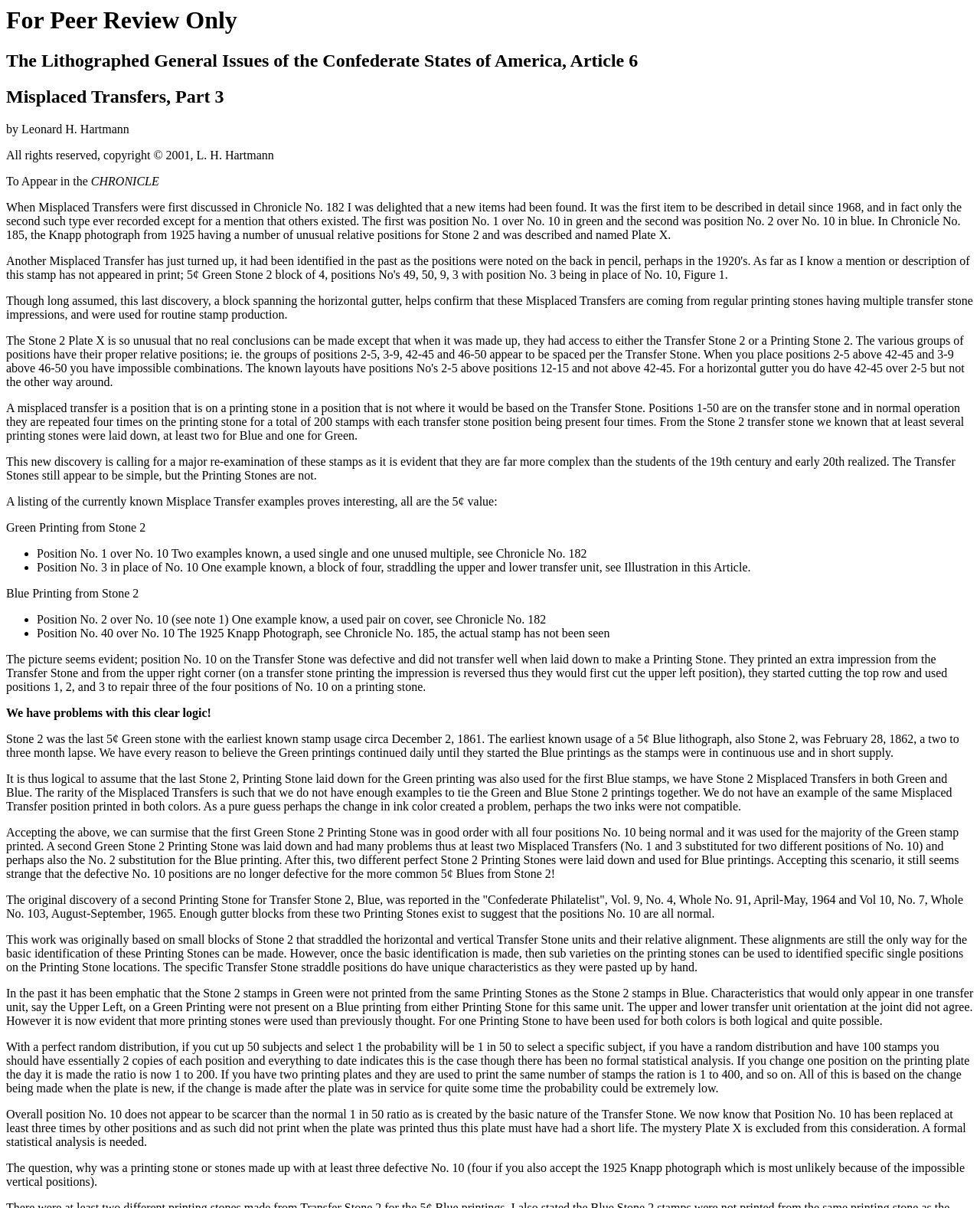What is a Misplaced Transfer?
Using the image, elaborate on the answer with as much detail as possible.

A Misplaced Transfer refers to a position on a printing stone that is not where it would be based on the Transfer Stone. This means that the position of the stamp on the printing stone does not match its expected position on the Transfer Stone, resulting in a Misplaced Transfer.